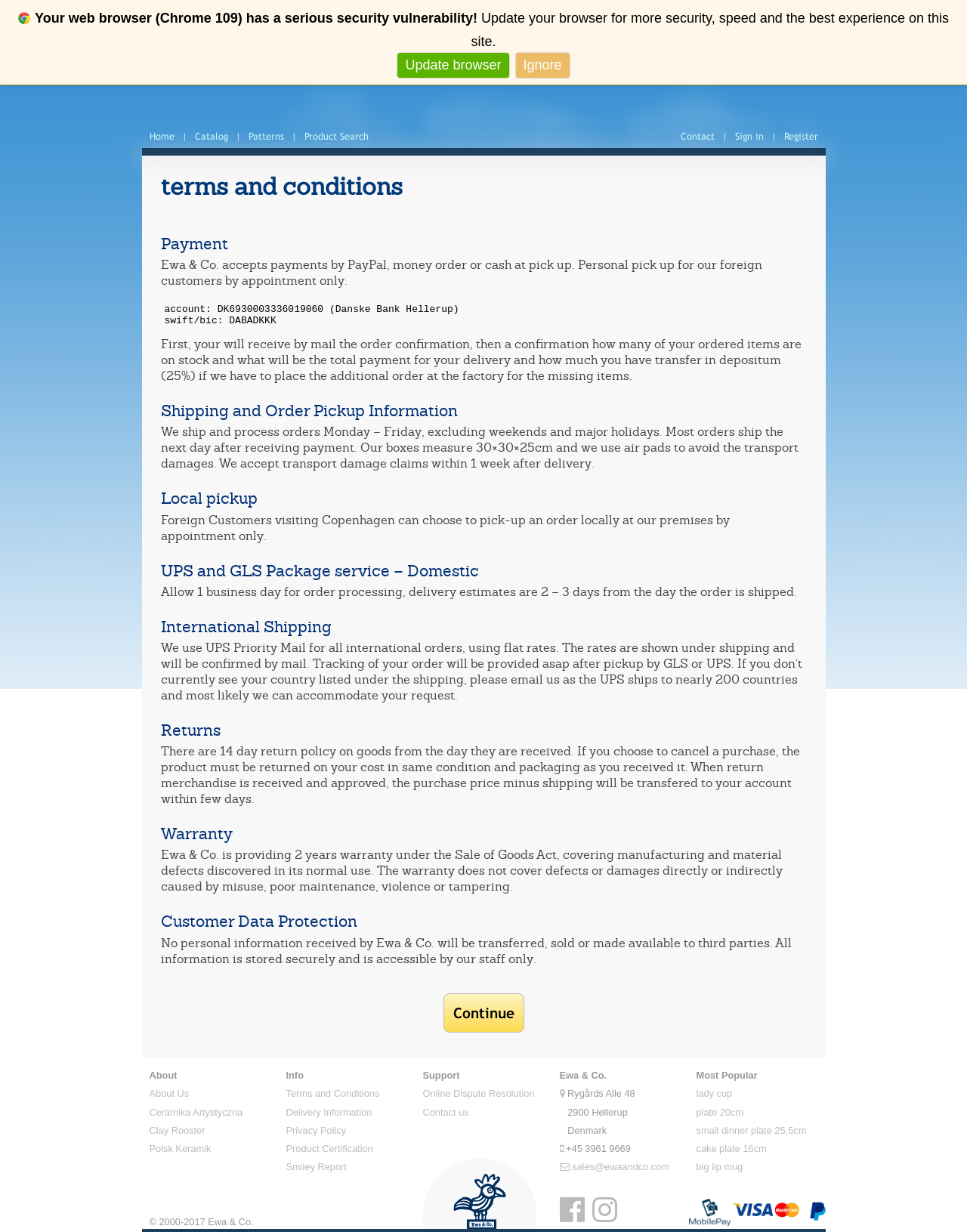Find and extract the text of the primary heading on the webpage.

terms and conditions